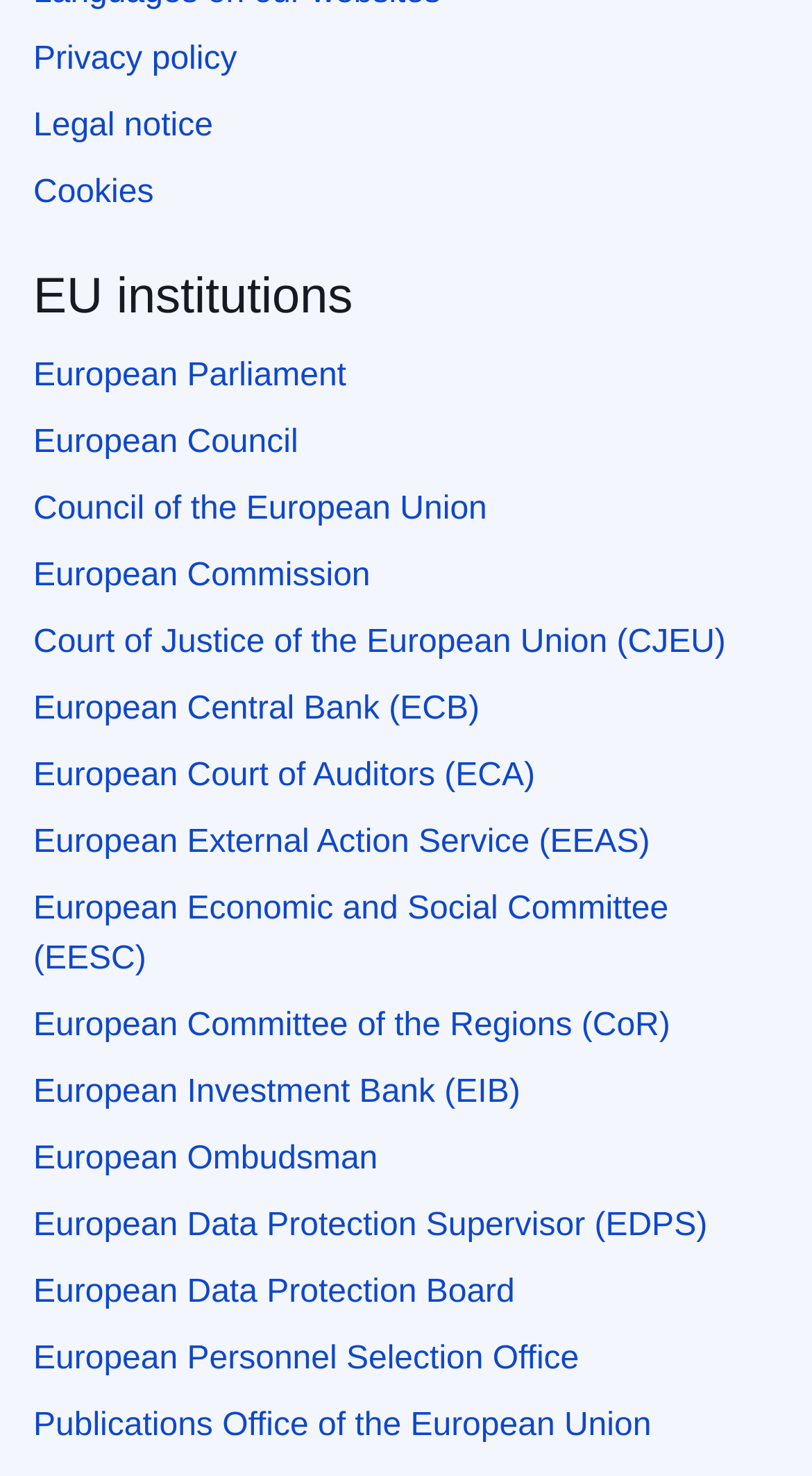How many EU institutions are listed?
Give a detailed and exhaustive answer to the question.

I counted the number of links under the heading 'EU institutions', starting from 'European Parliament' to 'Publications Office of the European Union', and found 19 institutions listed.